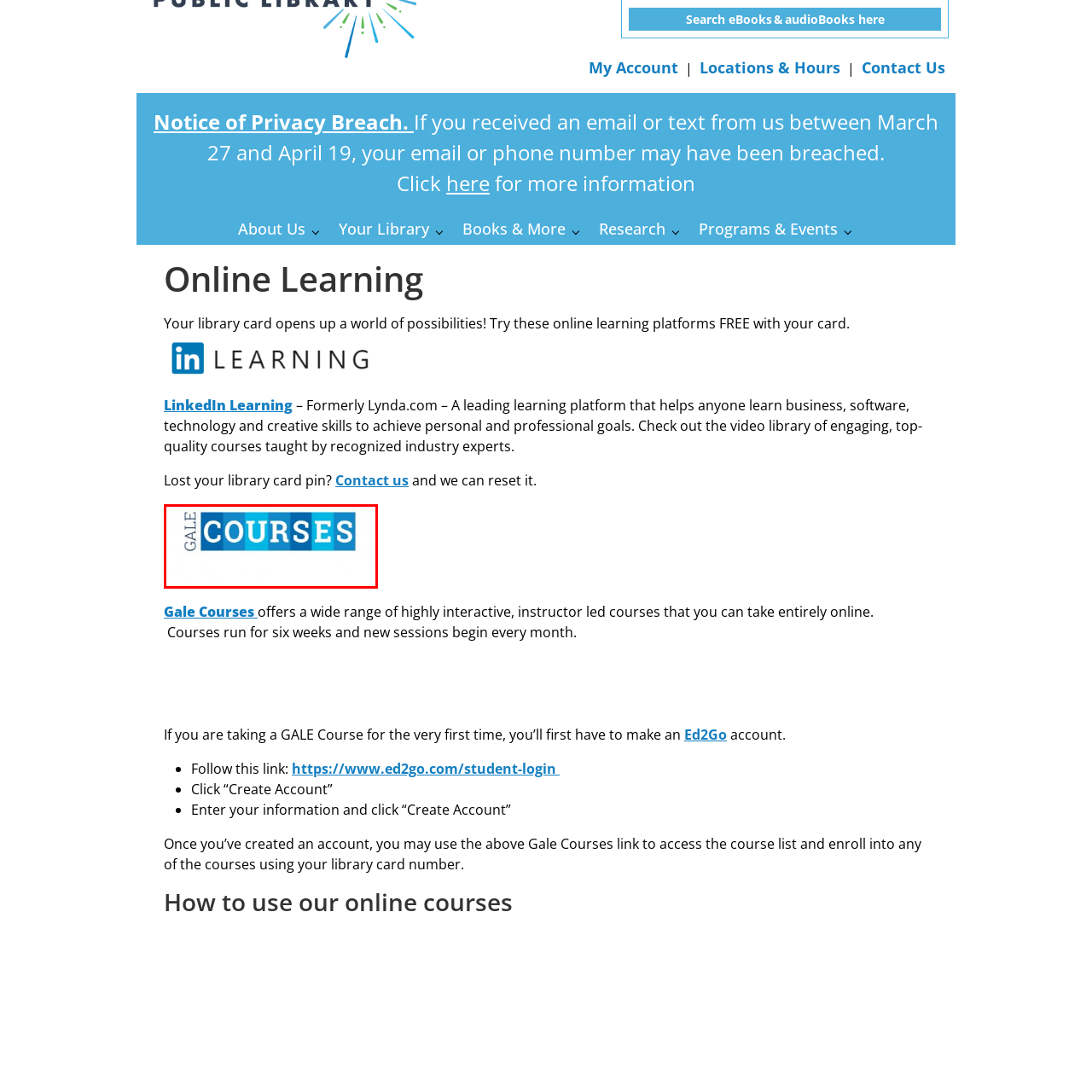Explain in detail the content of the image enclosed by the red outline.

The image prominently features the text "GALE COURSES" presented in large, bold letters. The word "GALE" is styled in a darker shade, while "COURSES" is rendered in bright white against a series of alternating blue backgrounds, creating a visually striking contrast. This branding signifies an online learning platform that offers highly interactive, instructor-led courses available entirely online. With courses running for six weeks and new sessions beginning each month, GALE COURSES provides users with the opportunity to enhance their skills across various subjects, making it an invaluable resource for personal and professional development.